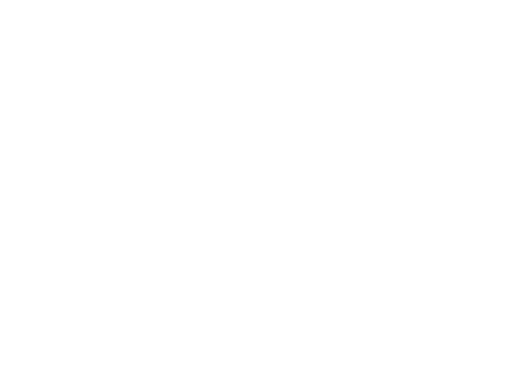Answer the question in one word or a short phrase:
Where is HarveyCorp a key player?

Laval's Biotech City